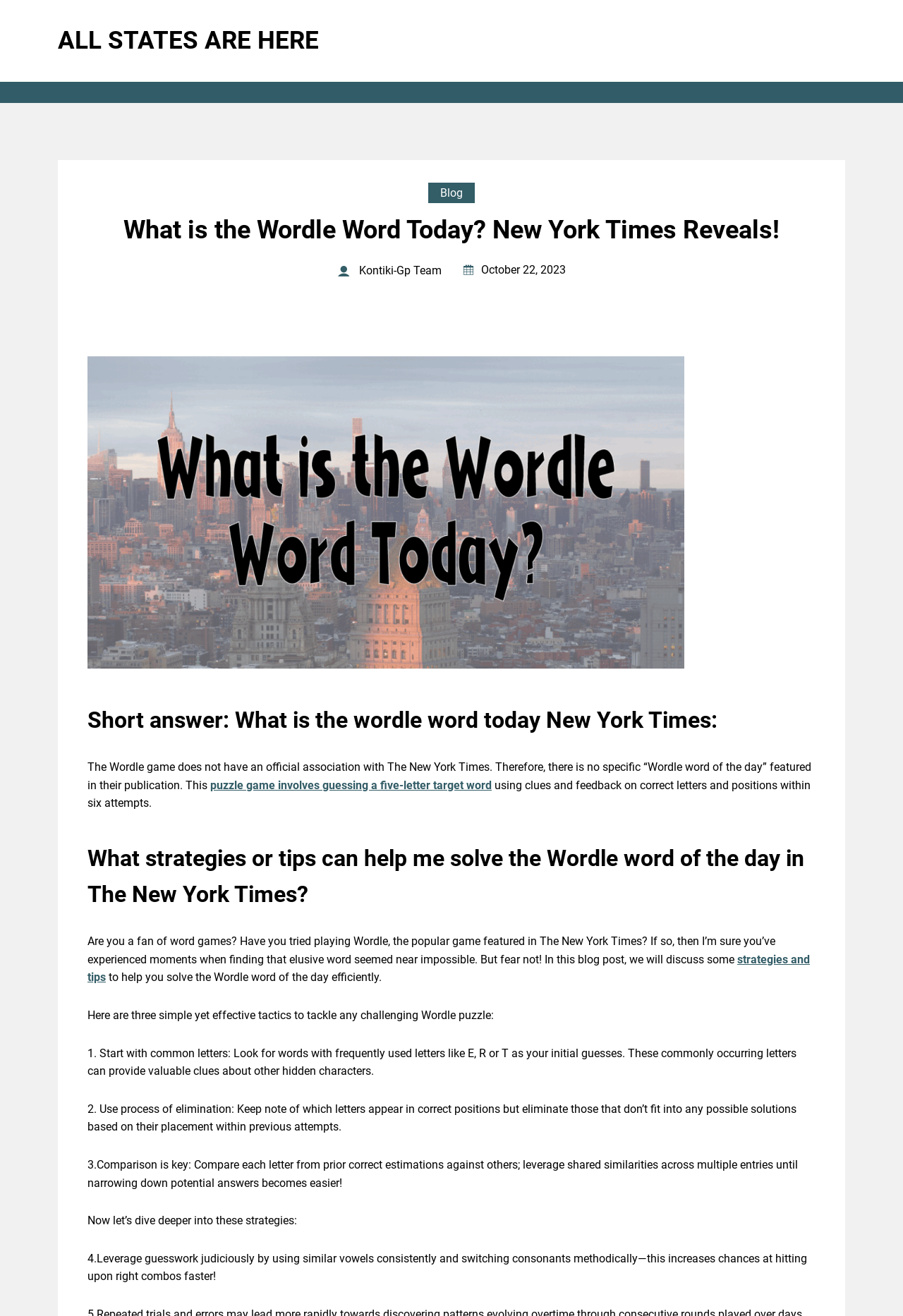How many attempts do you have to solve the Wordle puzzle?
Please provide a detailed and comprehensive answer to the question.

According to the webpage, the Wordle game allows you to guess the five-letter target word within six attempts, using clues and feedback on correct letters and positions.